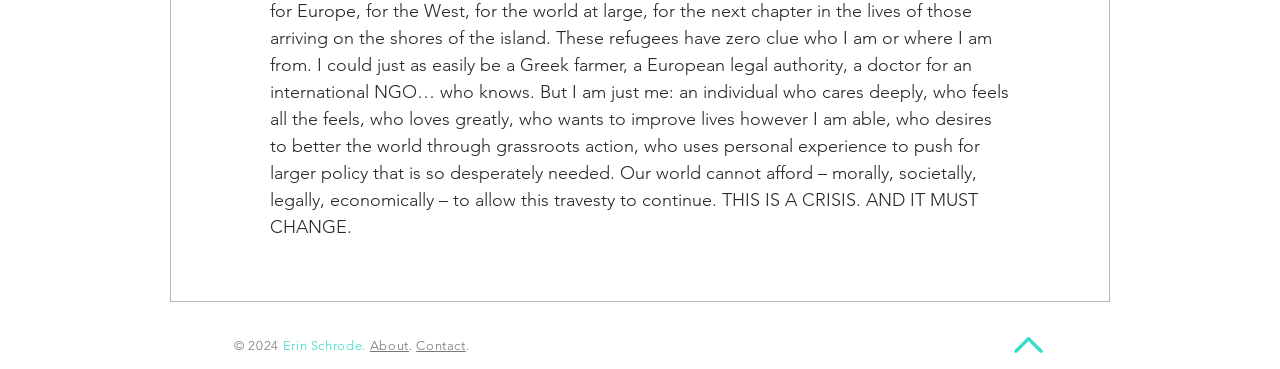Show the bounding box coordinates of the element that should be clicked to complete the task: "view LinkedIn profile".

[0.586, 0.908, 0.602, 0.962]